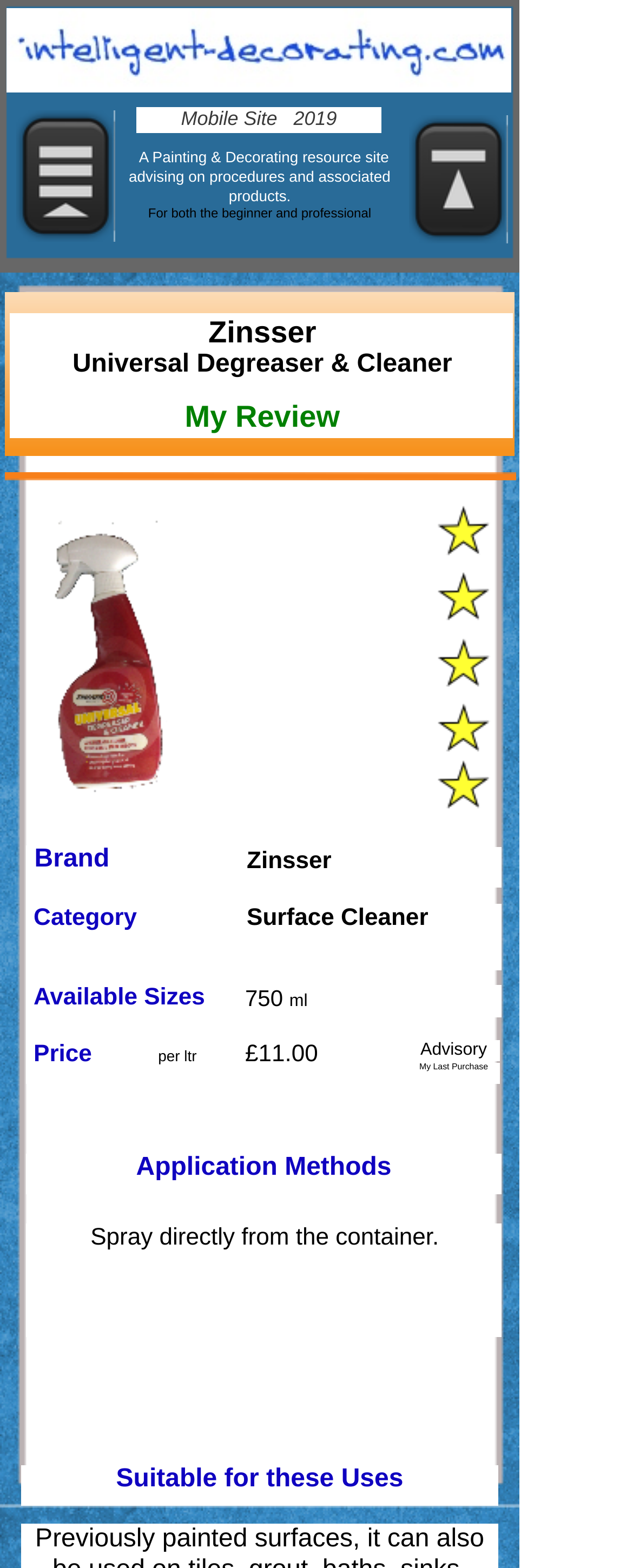From the screenshot, find the bounding box of the UI element matching this description: "parent_node: Mobile Site 2019". Supply the bounding box coordinates in the form [left, top, right, bottom], each a float between 0 and 1.

[0.646, 0.073, 0.803, 0.155]